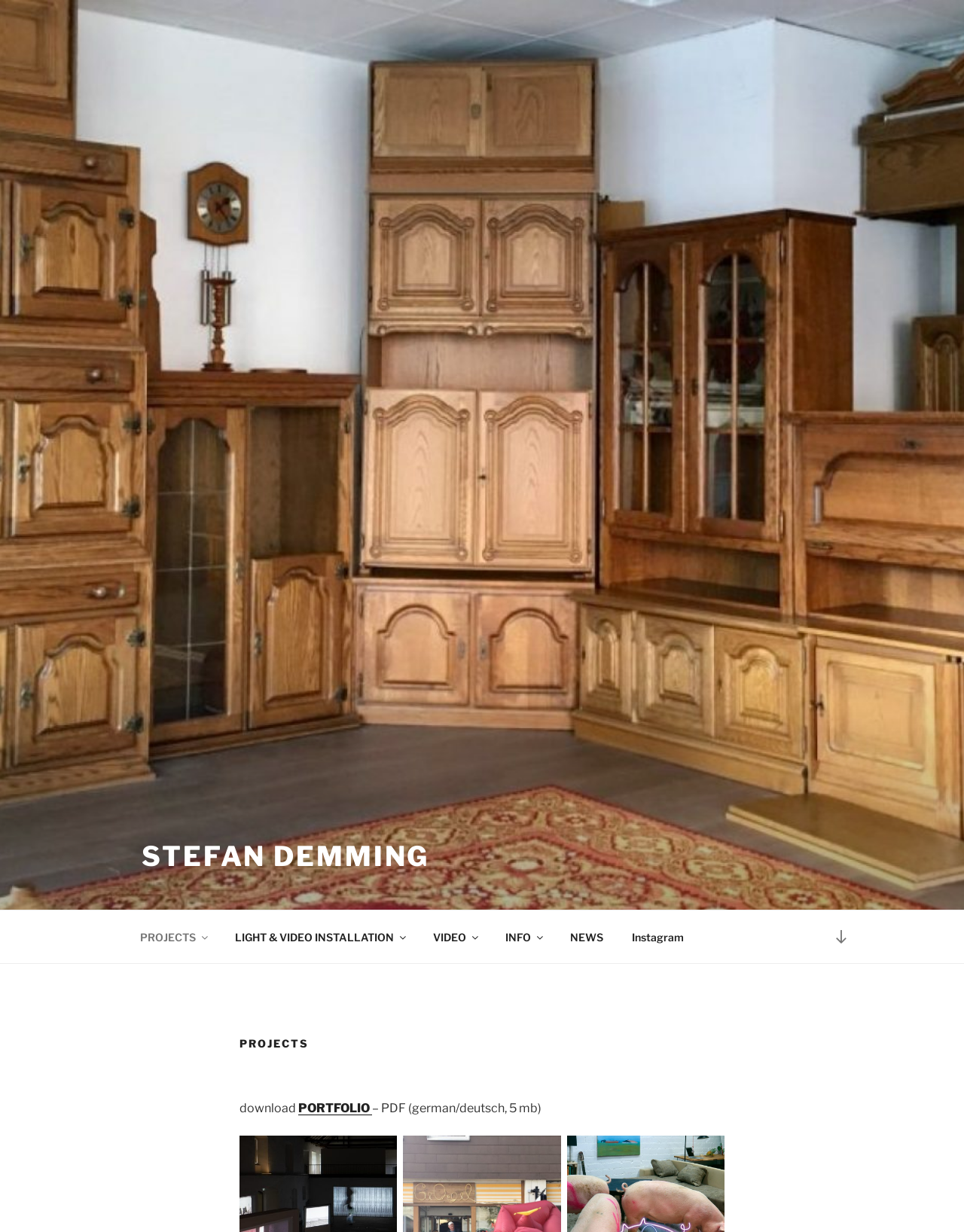Please mark the clickable region by giving the bounding box coordinates needed to complete this instruction: "check news".

[0.577, 0.745, 0.639, 0.775]